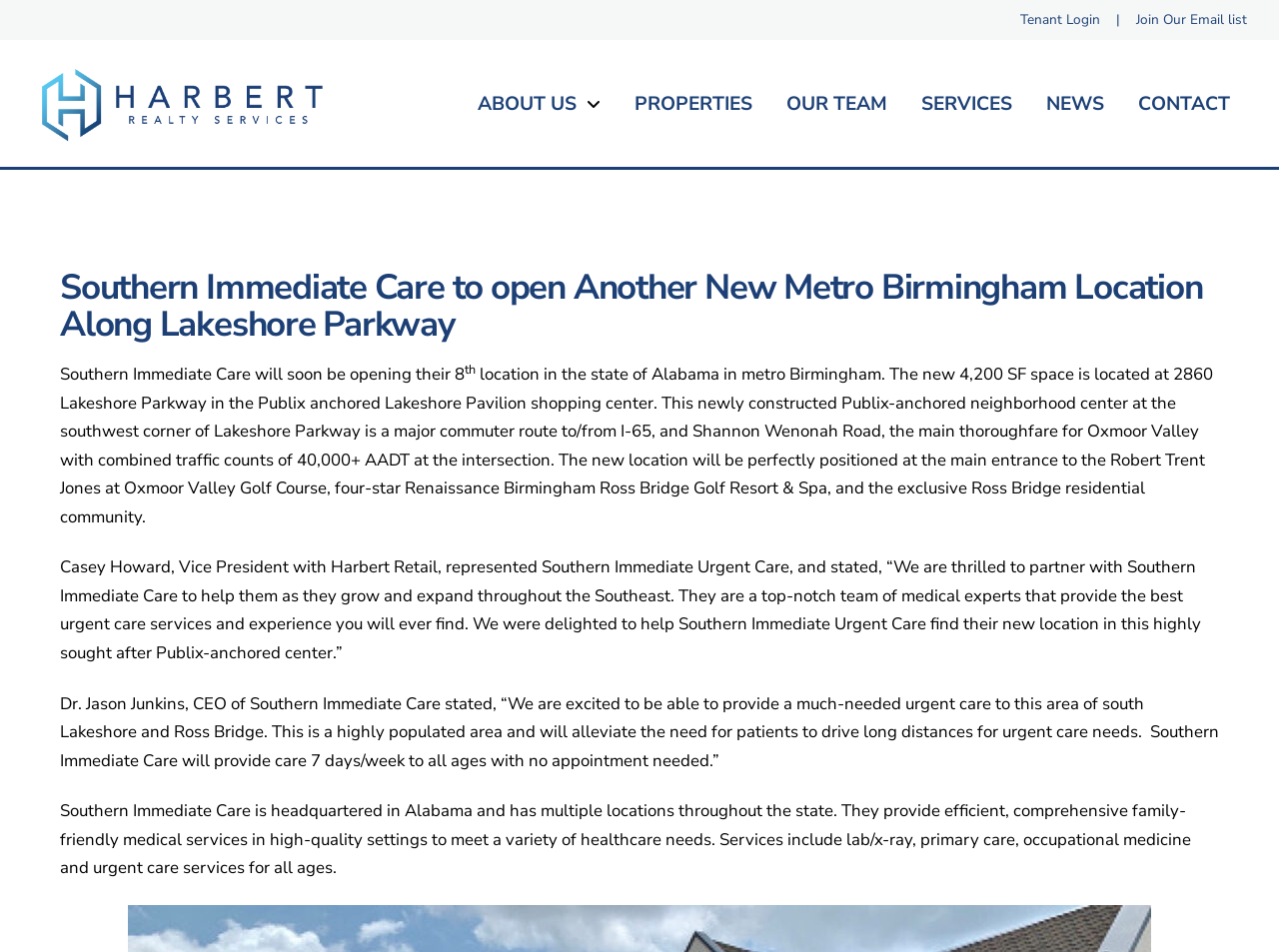Locate the coordinates of the bounding box for the clickable region that fulfills this instruction: "Click Image".

[0.025, 0.062, 0.259, 0.159]